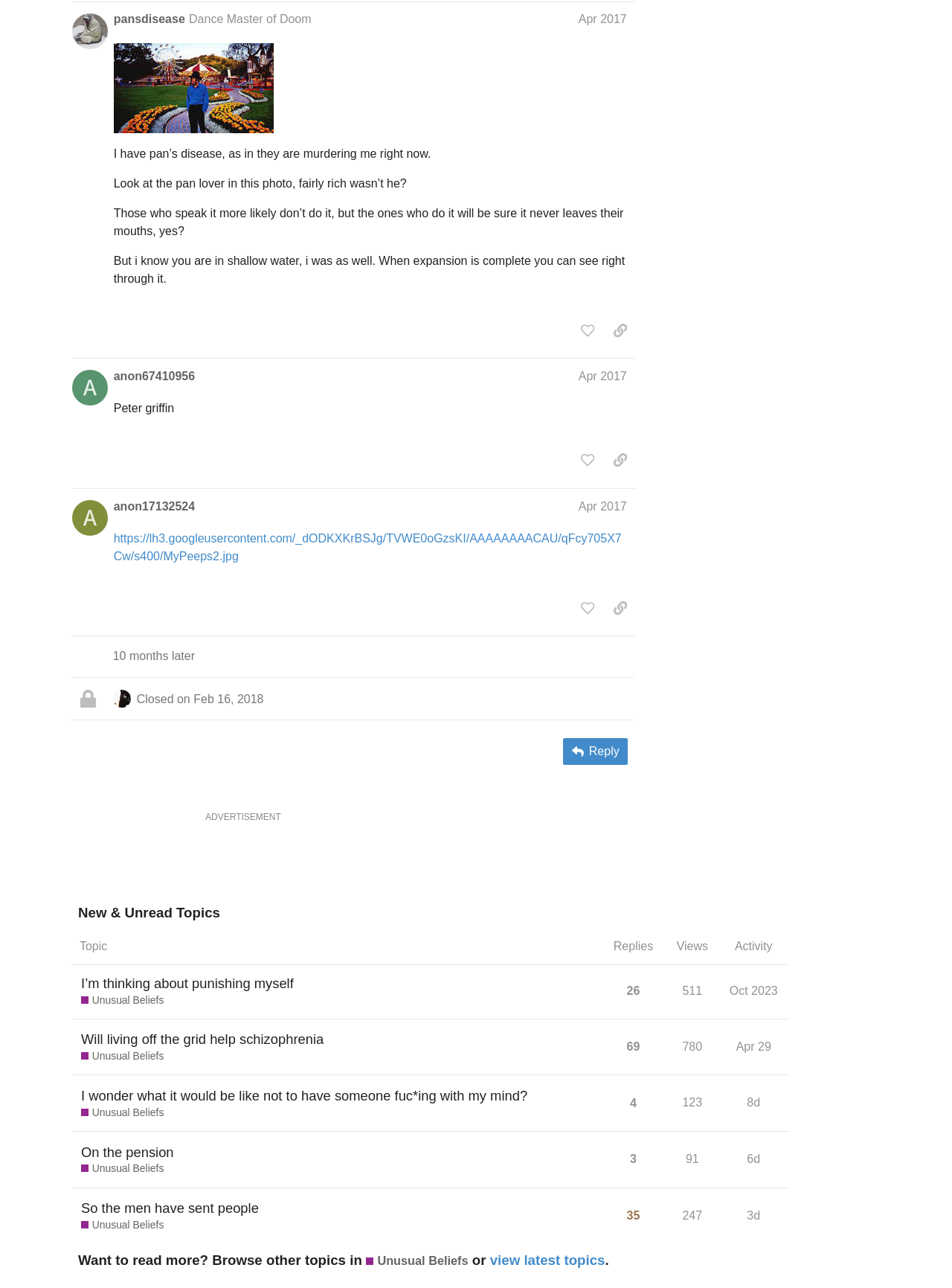Determine the bounding box coordinates of the section I need to click to execute the following instruction: "sort by replies". Provide the coordinates as four float numbers between 0 and 1, i.e., [left, top, right, bottom].

[0.634, 0.721, 0.696, 0.749]